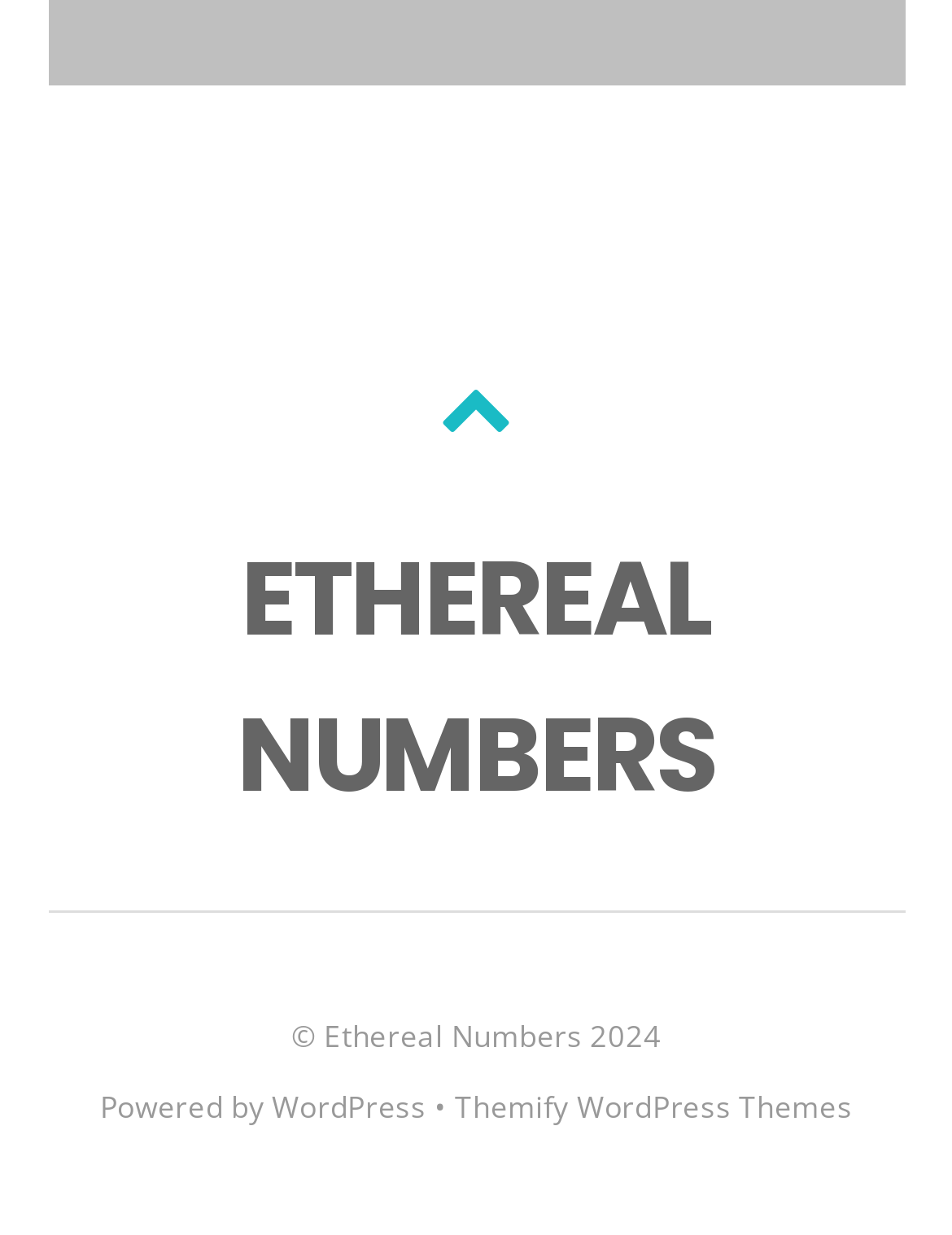Review the image closely and give a comprehensive answer to the question: What is the name of the website?

I found the name of the website by looking at the top of the webpage, where I saw a link element 'ETHEREAL NUMBERS'.